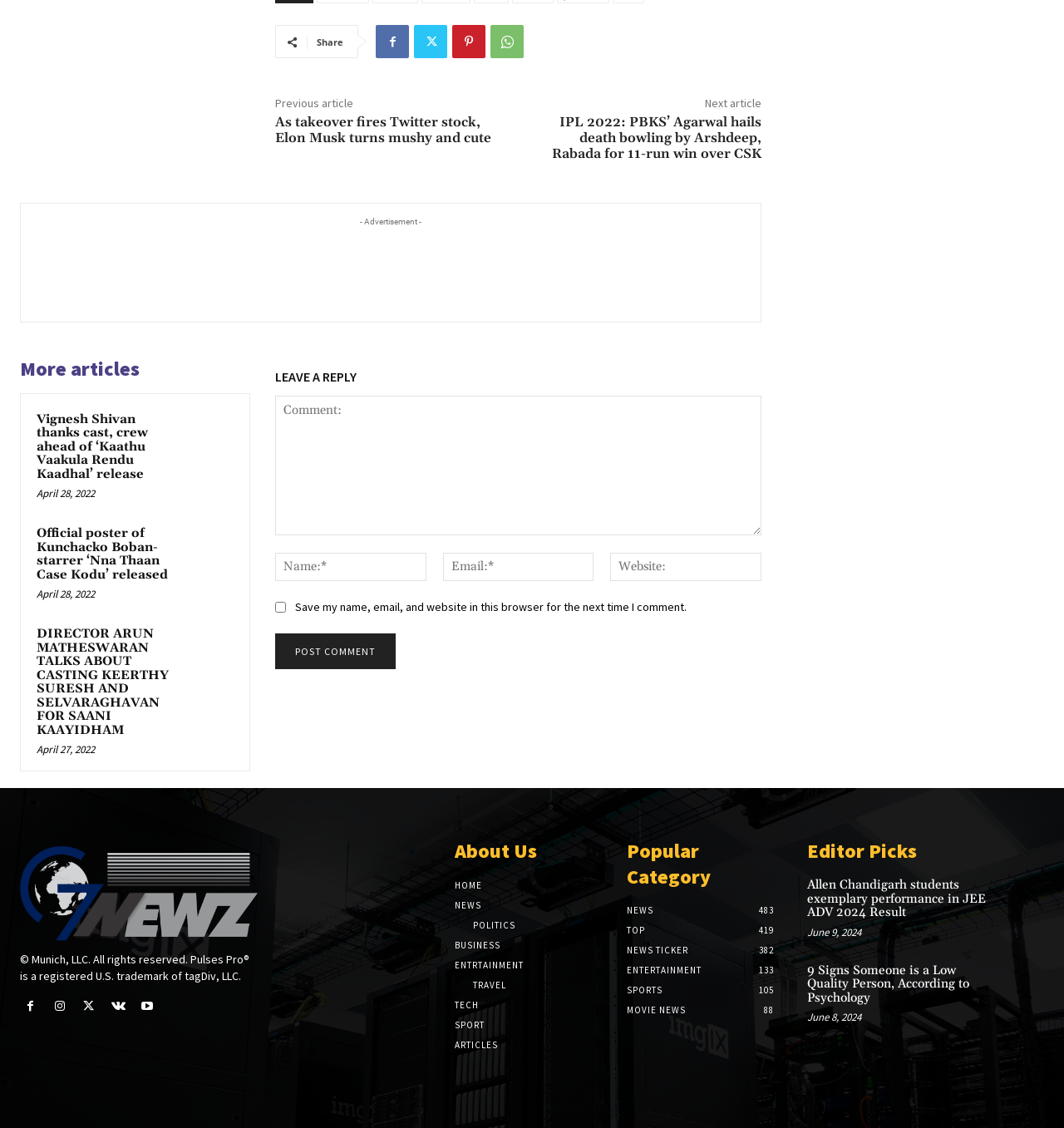What is the text of the first article link?
Based on the image content, provide your answer in one word or a short phrase.

As takeover fires Twitter stock, Elon Musk turns mushy and cute